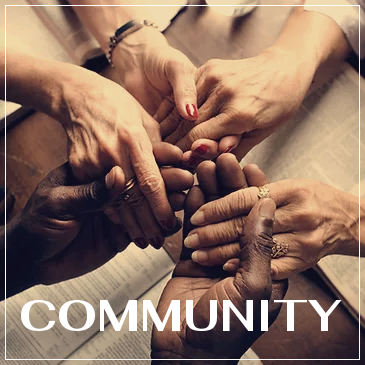Answer with a single word or phrase: 
What is the background of the image suggesting?

A gathering or collaboration